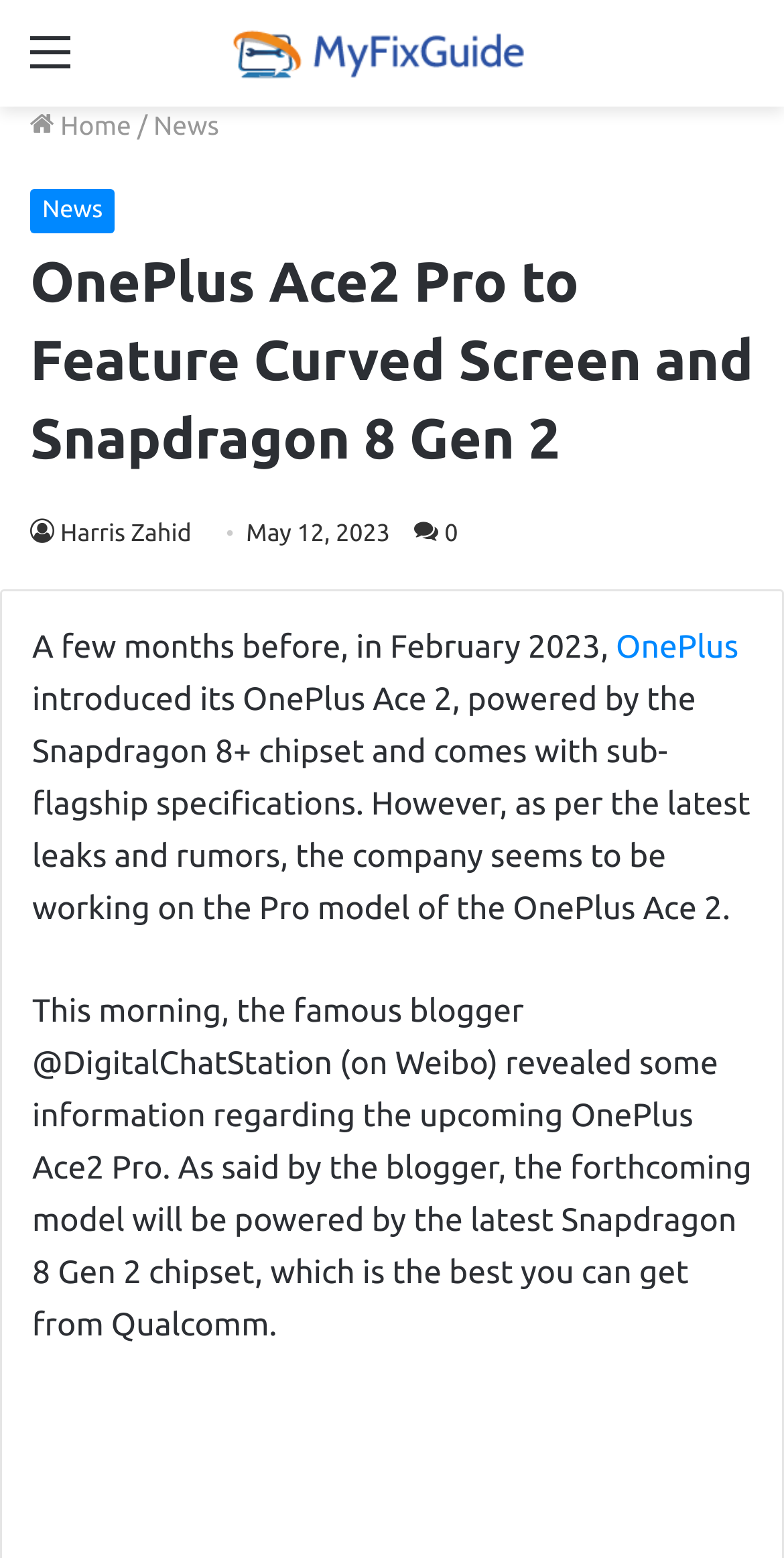Provide the bounding box coordinates of the HTML element described by the text: "Menu".

[0.038, 0.015, 0.09, 0.073]